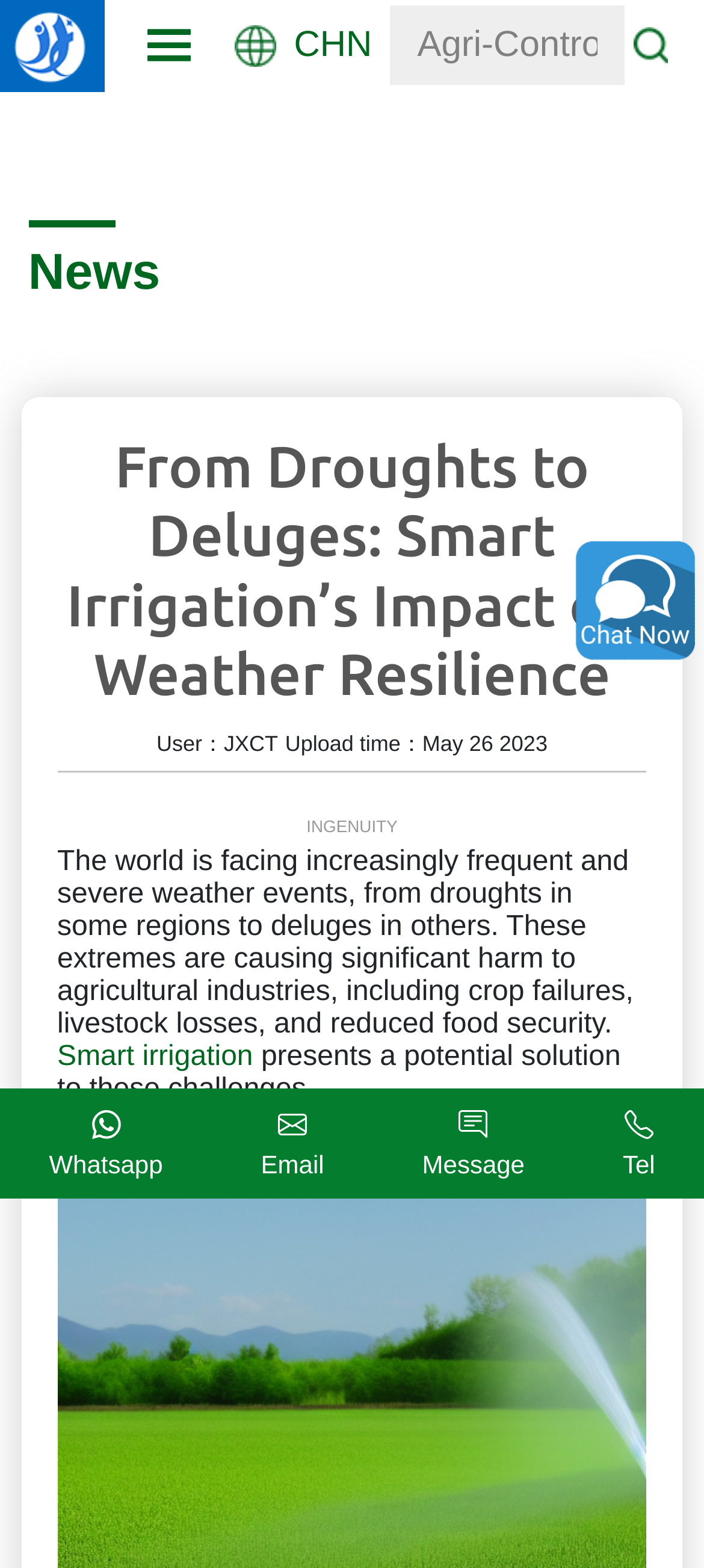Please respond in a single word or phrase: 
What is the upload time of the article?

May 26 2023